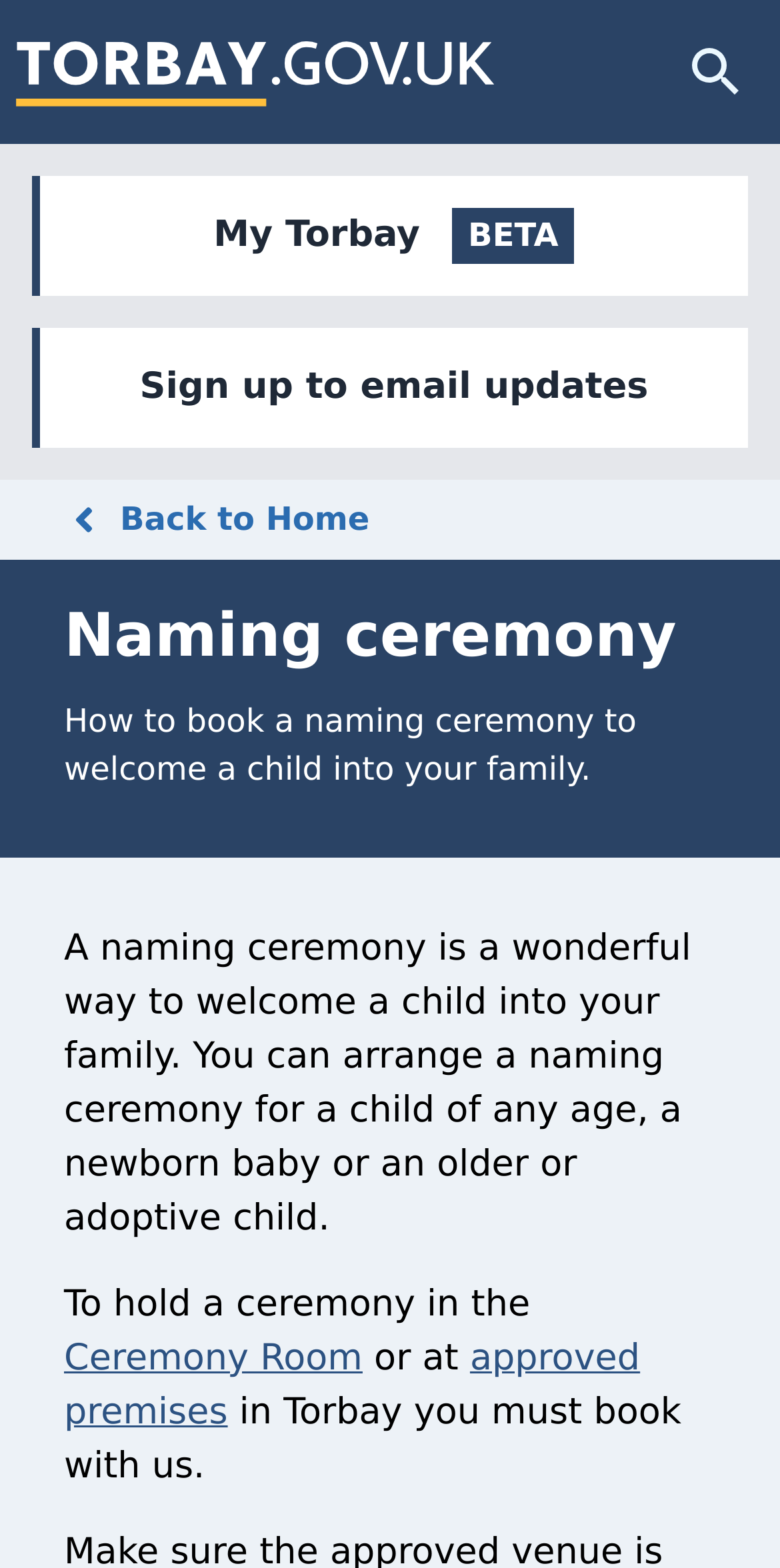Where can a naming ceremony be held in Torbay?
From the image, respond with a single word or phrase.

Ceremony Room or approved premises